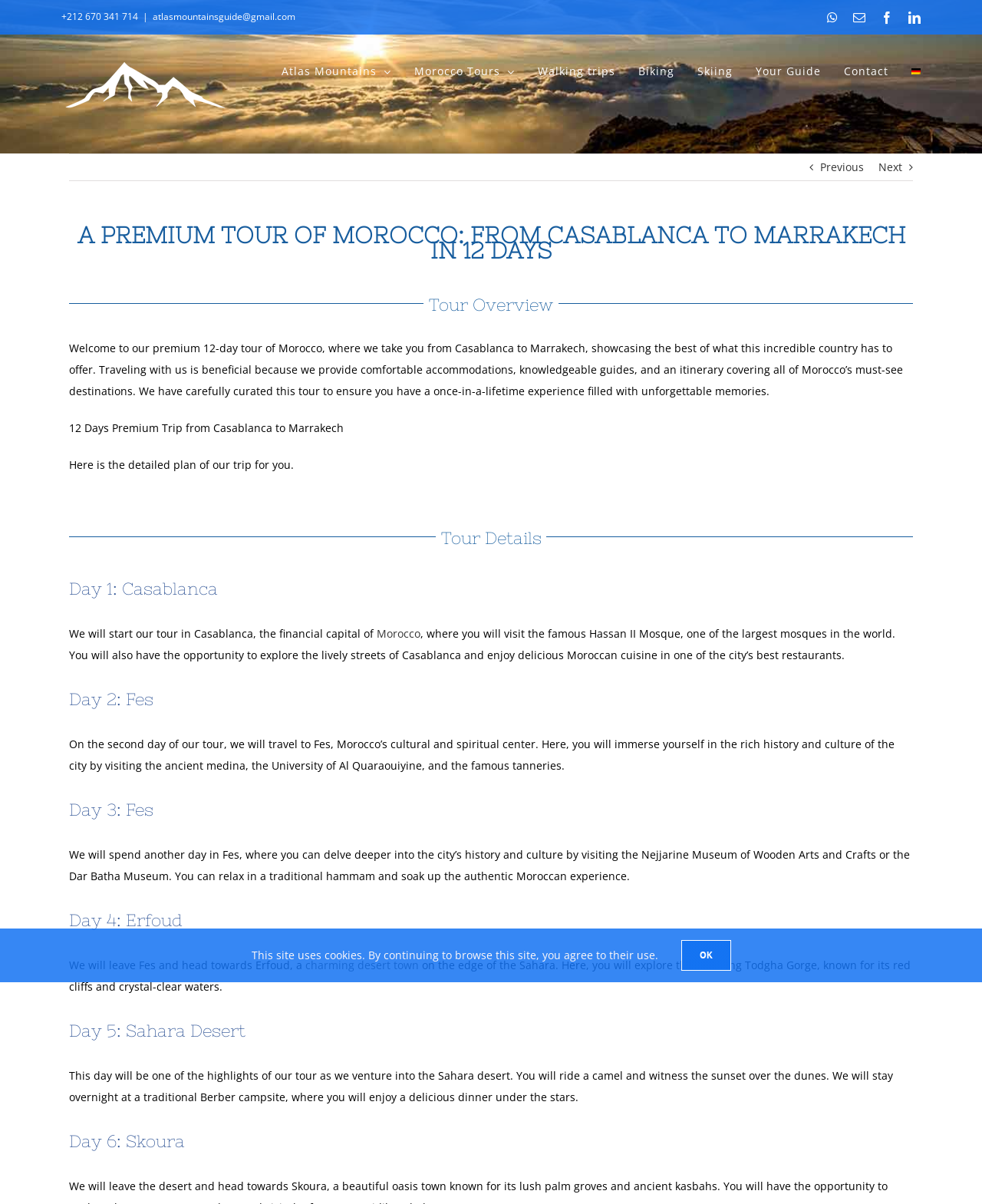Extract the bounding box for the UI element that matches this description: "alt="Atlas Mountains Guide Logo"".

[0.062, 0.052, 0.234, 0.09]